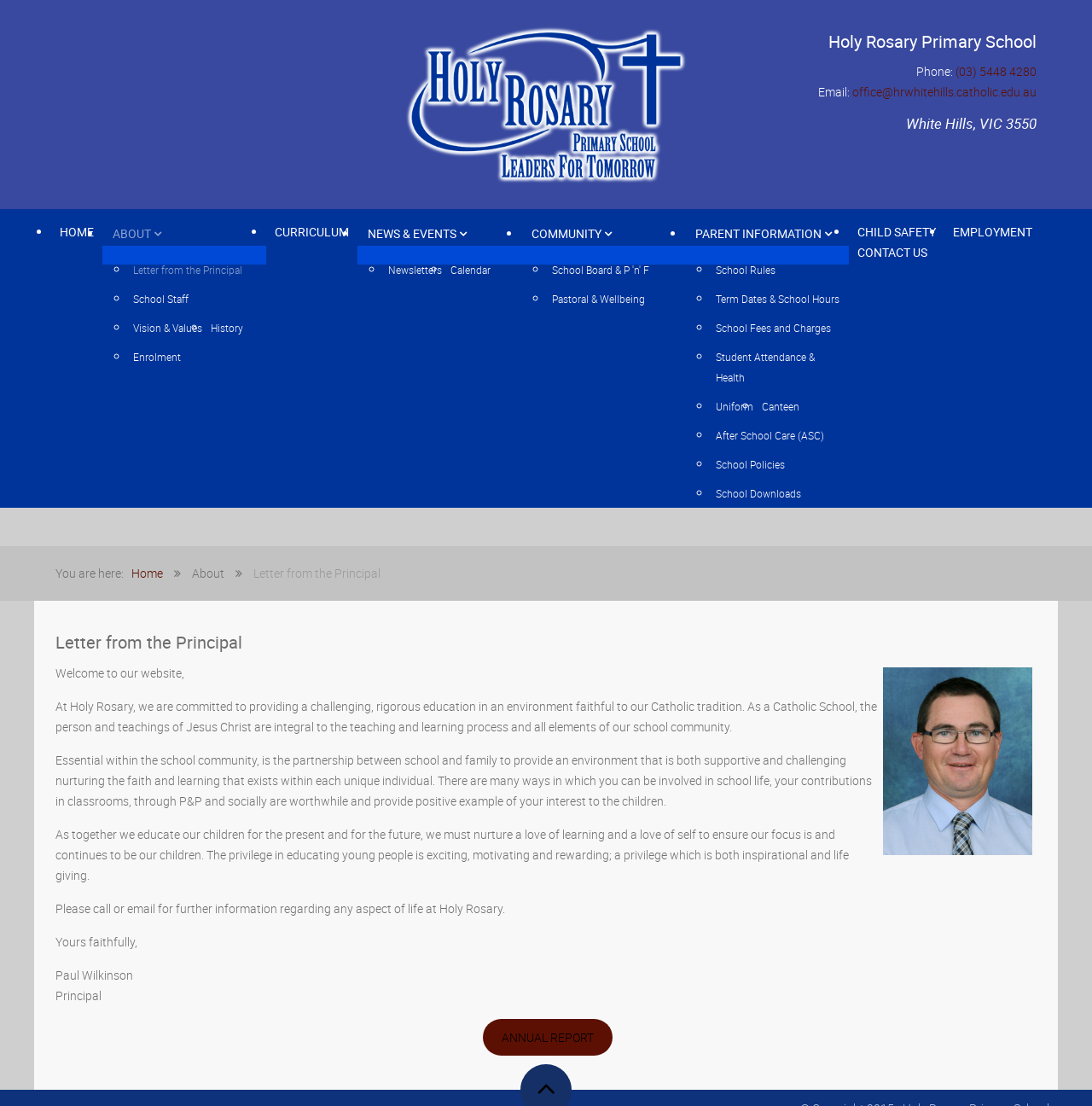Find the bounding box coordinates of the clickable element required to execute the following instruction: "Click the 'HOME' link". Provide the coordinates as four float numbers between 0 and 1, i.e., [left, top, right, bottom].

[0.047, 0.201, 0.094, 0.219]